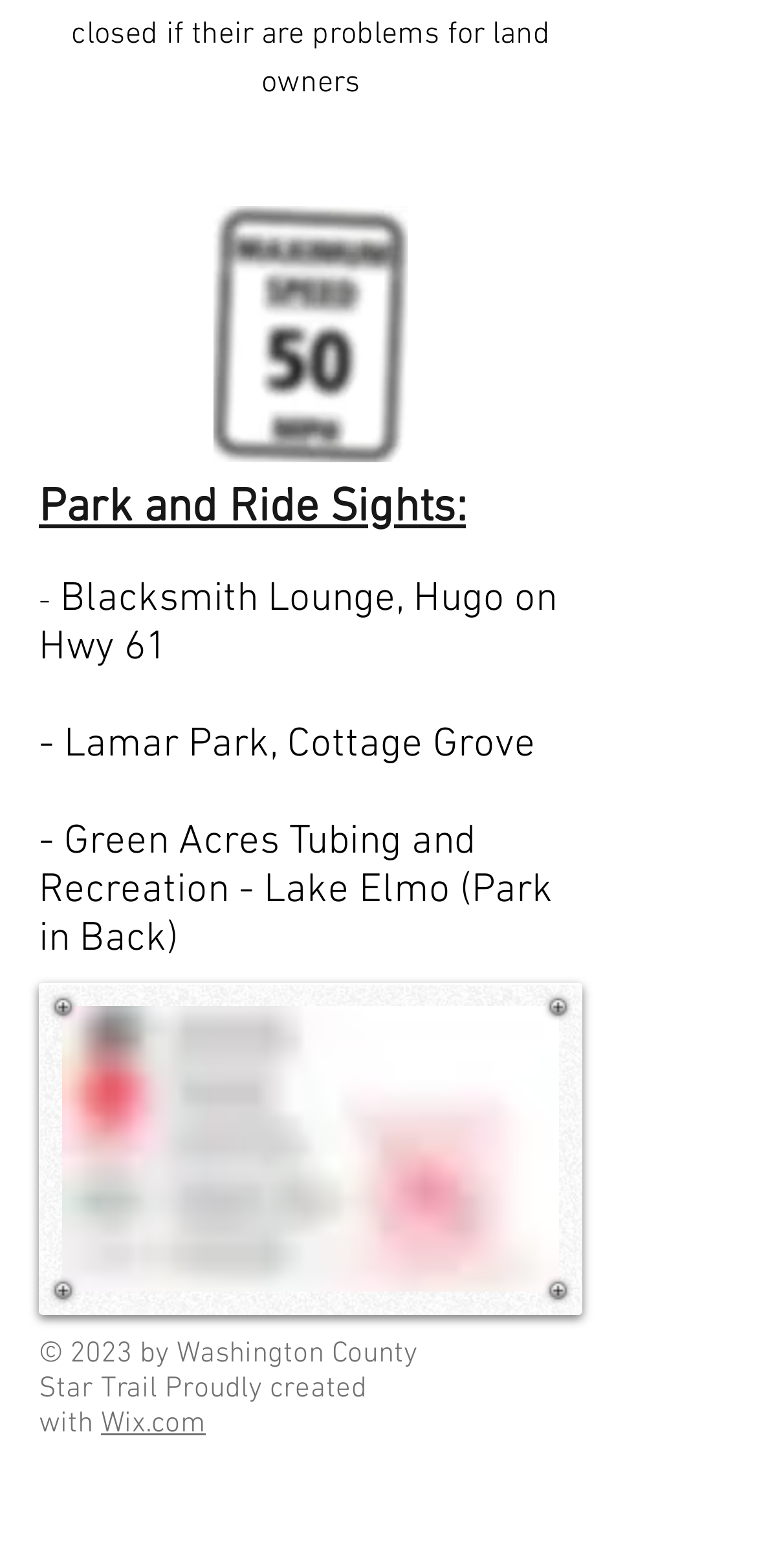Utilize the details in the image to thoroughly answer the following question: What is the name of the first park and ride sight?

The webpage lists several park and ride sights, and the first one mentioned is 'Blacksmith Lounge, Hugo on Hwy 61', so the answer is 'Blacksmith Lounge'.